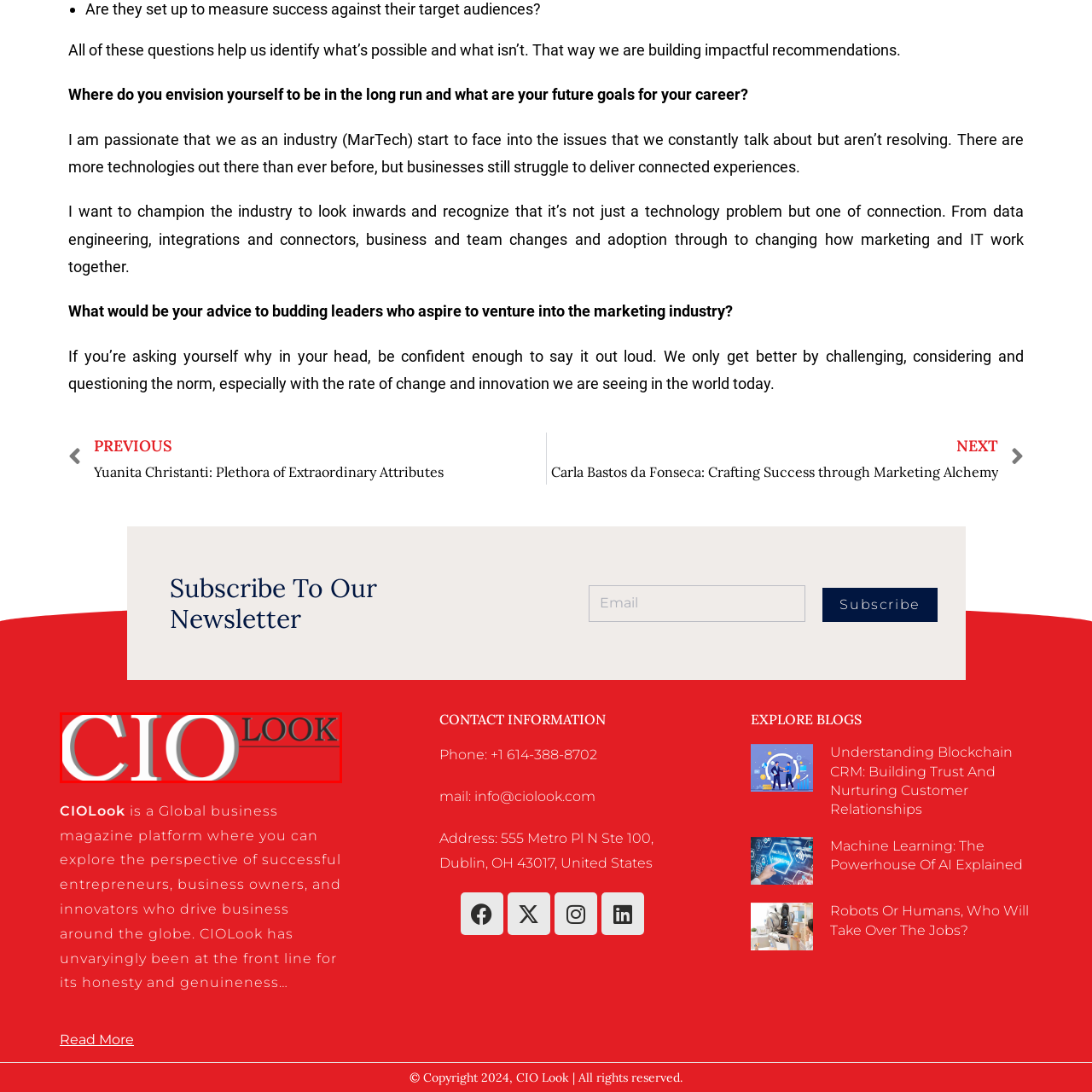Examine the picture highlighted with a red border, What type of platform does 'CIO Look' represent? Please respond with a single word or phrase.

Global business magazine